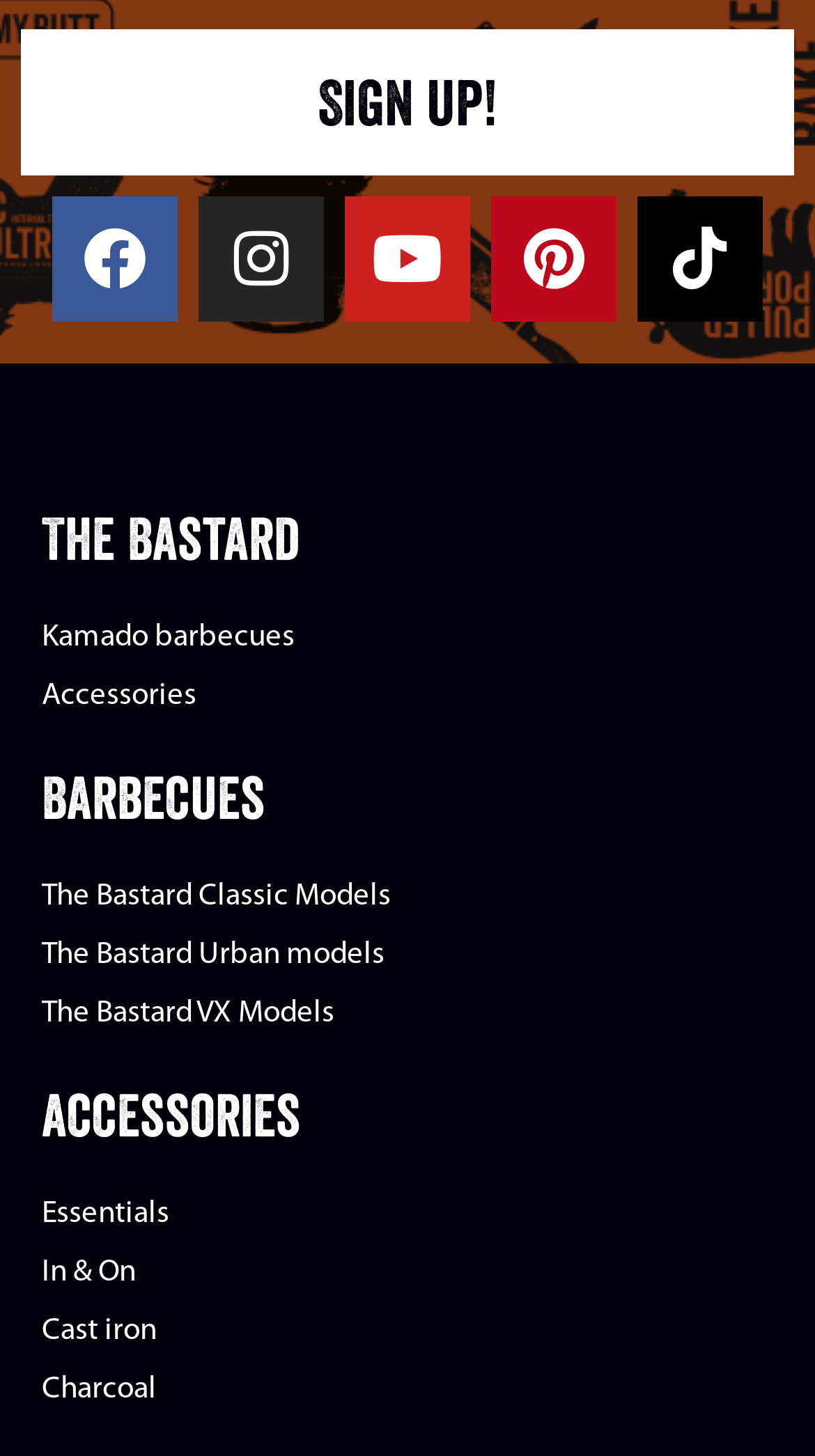What social media platforms are available?
Please look at the screenshot and answer using one word or phrase.

Facebook, Instagram, Youtube, Pinterest, Tiktok